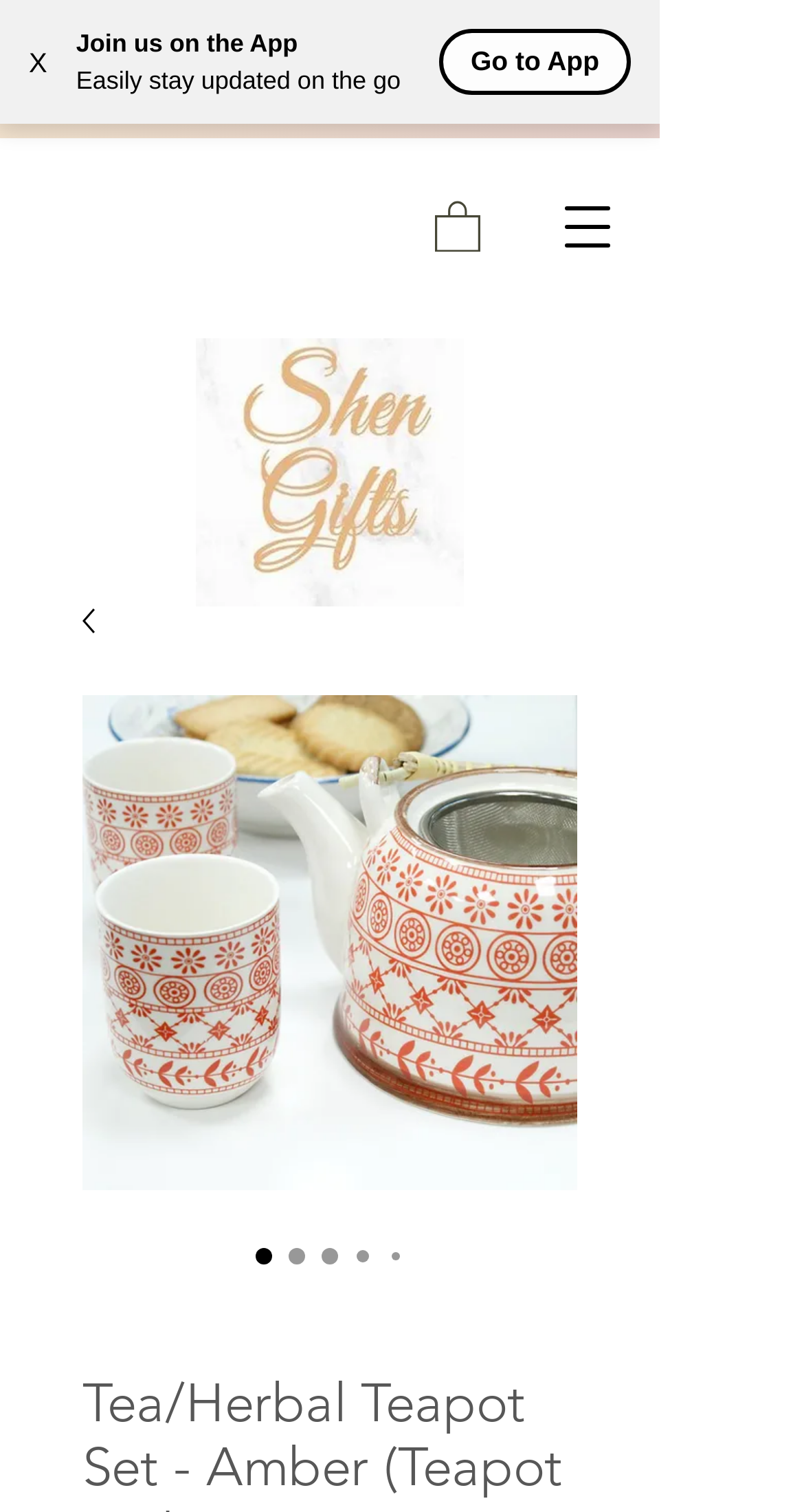Give a detailed account of the webpage, highlighting key information.

This webpage is about a product, specifically a Herbal Teapot Set - Amber, which is a teapot and 4 cups. At the top left corner, there is a button with an 'X' symbol, likely used to close a notification or a popup. Next to it, there is a section promoting the app, with a static text "Join us on the App" and another text "Easily stay updated on the go". Below this section, there is a call-to-action button "Go to App".

On the top right corner, there is a notification about free delivery in Malta and Gozo on orders over a certain amount. Below this notification, there is a link with an associated image, likely a flag or a logo representing the region.

The main content of the page is focused on the product, with a large image of the Herbal Teapot Set - Amber taking up most of the screen. Above the image, there is a logo of the company, Shen Gifts, which is also a link. Below the image, there are five radio buttons, likely used to select different options or variations of the product.

On the top right corner, there is a button to open the navigation menu. The page also has a few other images, including a small icon associated with the link to the app, and another image that seems to be a part of the logo. Overall, the page is focused on showcasing the product and providing some additional information and calls-to-action.